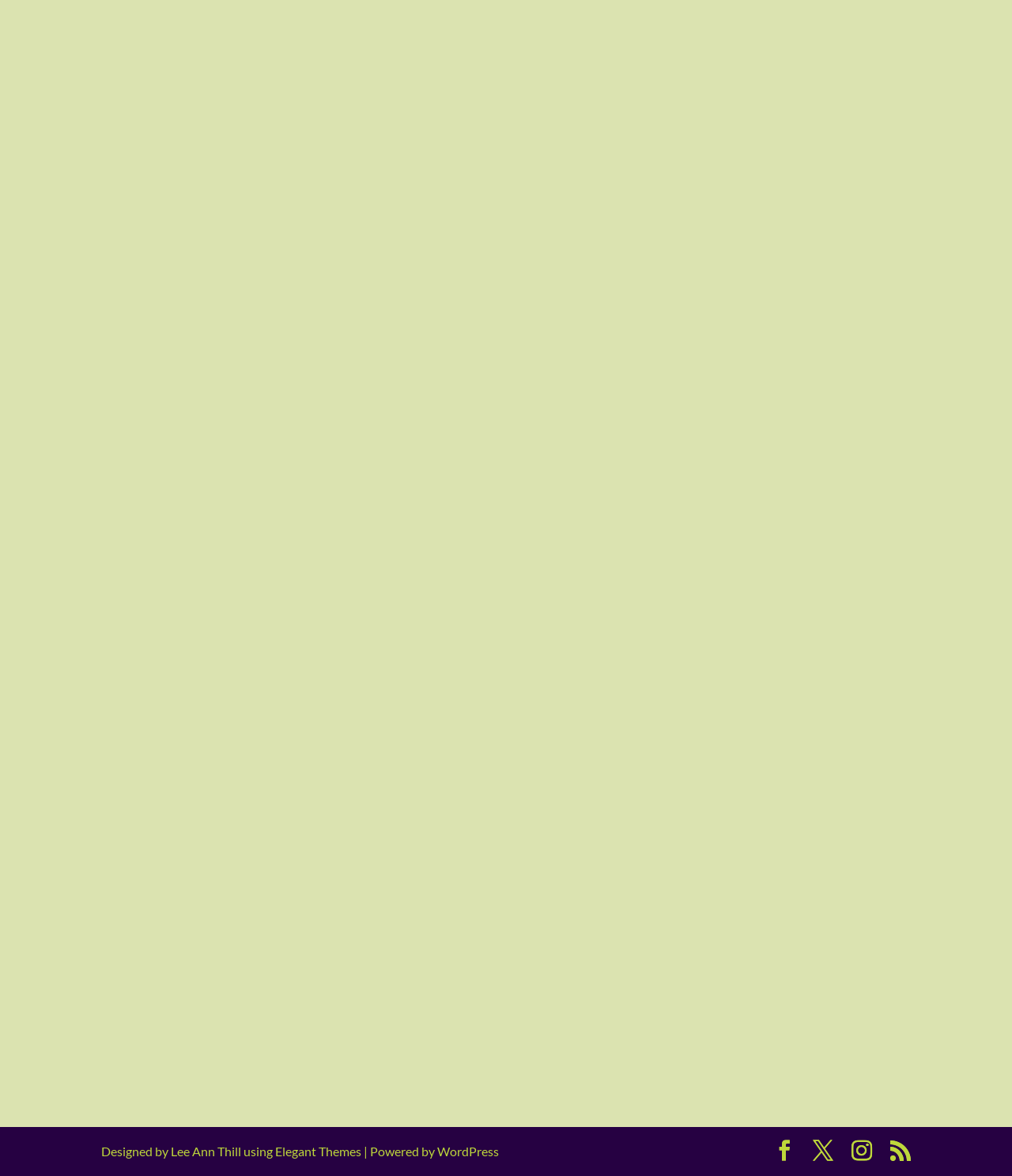What is the website built with?
Your answer should be a single word or phrase derived from the screenshot.

WordPress